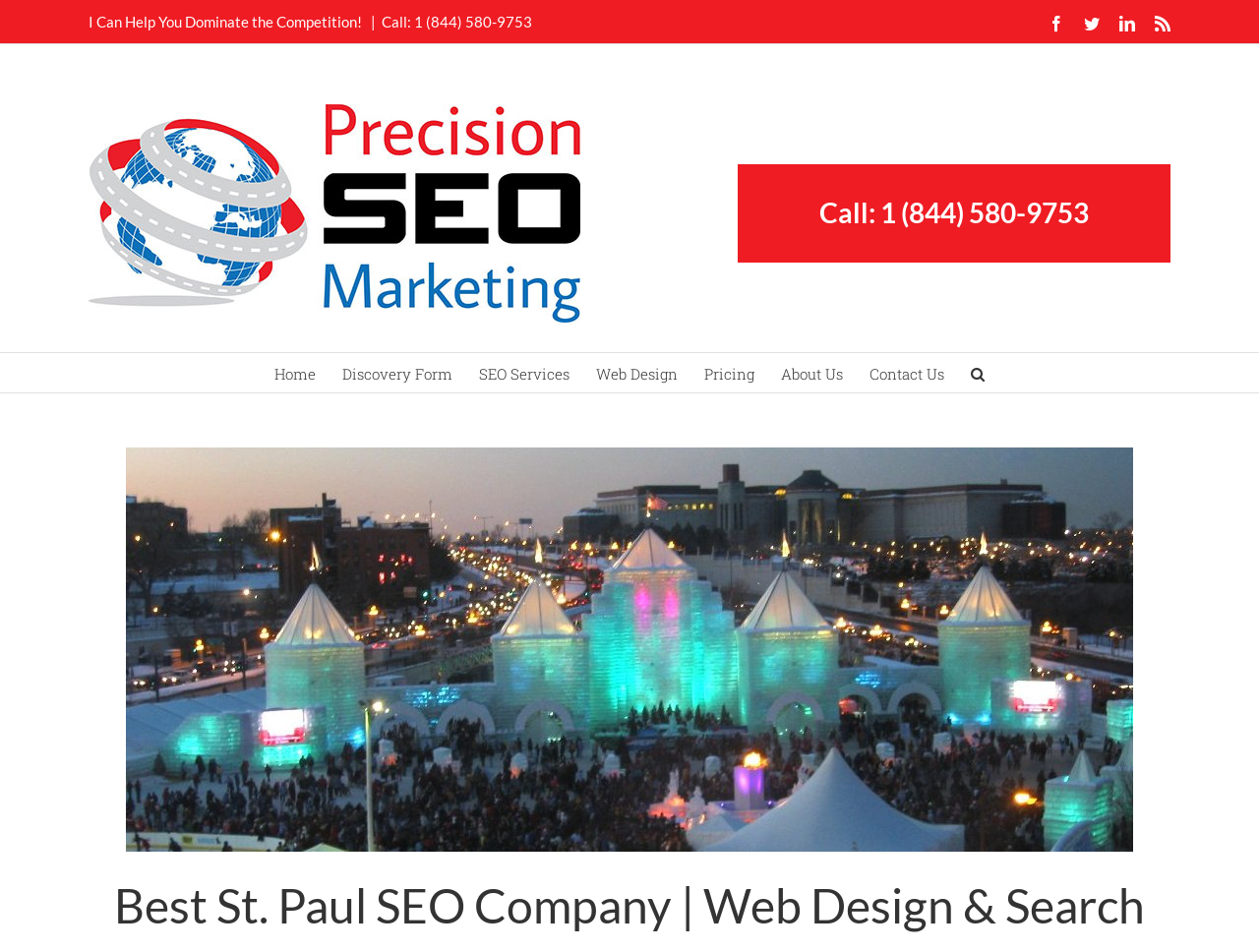What is the company's logo?
Please provide a comprehensive and detailed answer to the question.

The company's logo can be found in the top-left section of the webpage, where there is an image with the text 'Precision SEO Marketing Logo'.